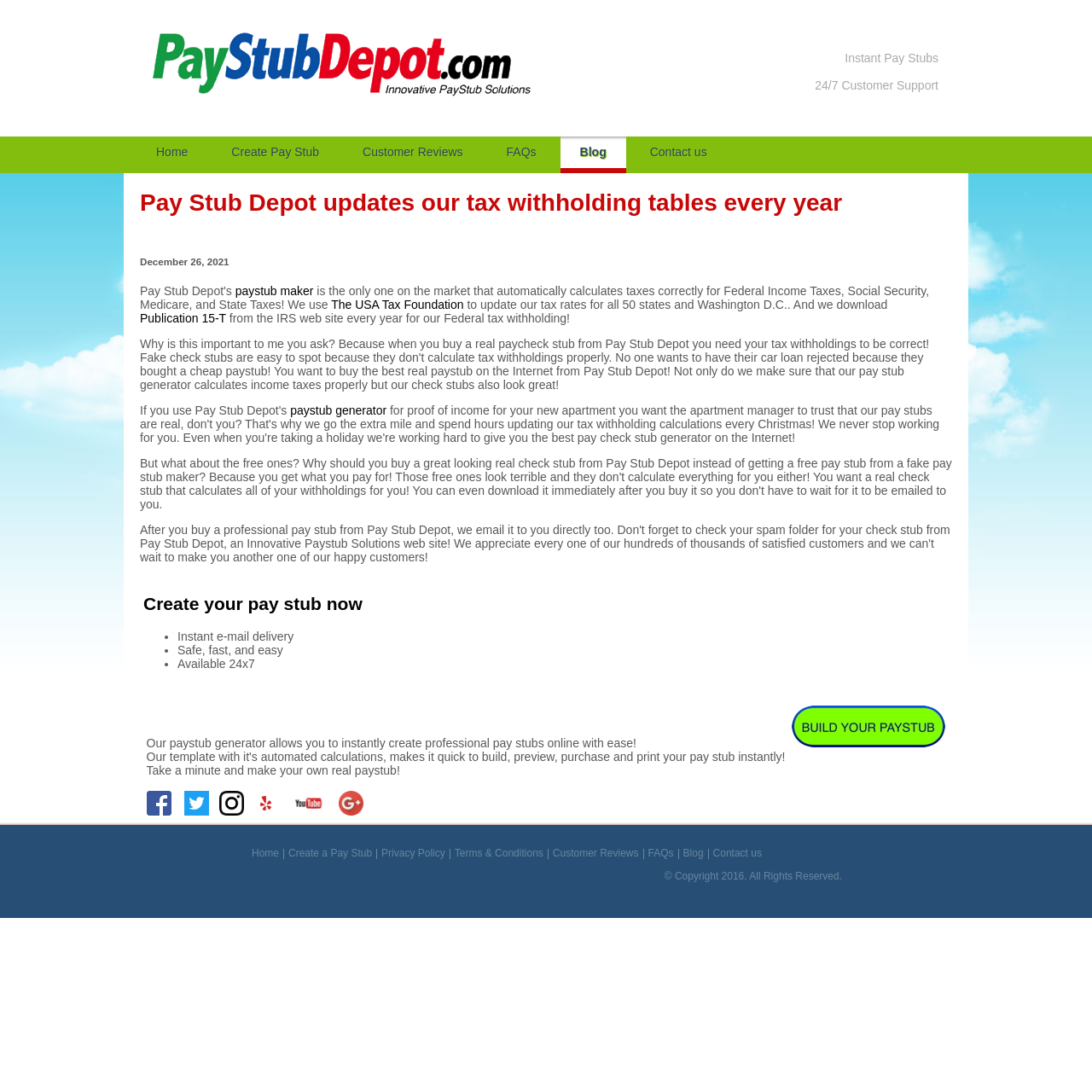Please identify the bounding box coordinates of the element's region that needs to be clicked to fulfill the following instruction: "View customer reviews". The bounding box coordinates should consist of four float numbers between 0 and 1, i.e., [left, top, right, bottom].

[0.506, 0.777, 0.585, 0.786]